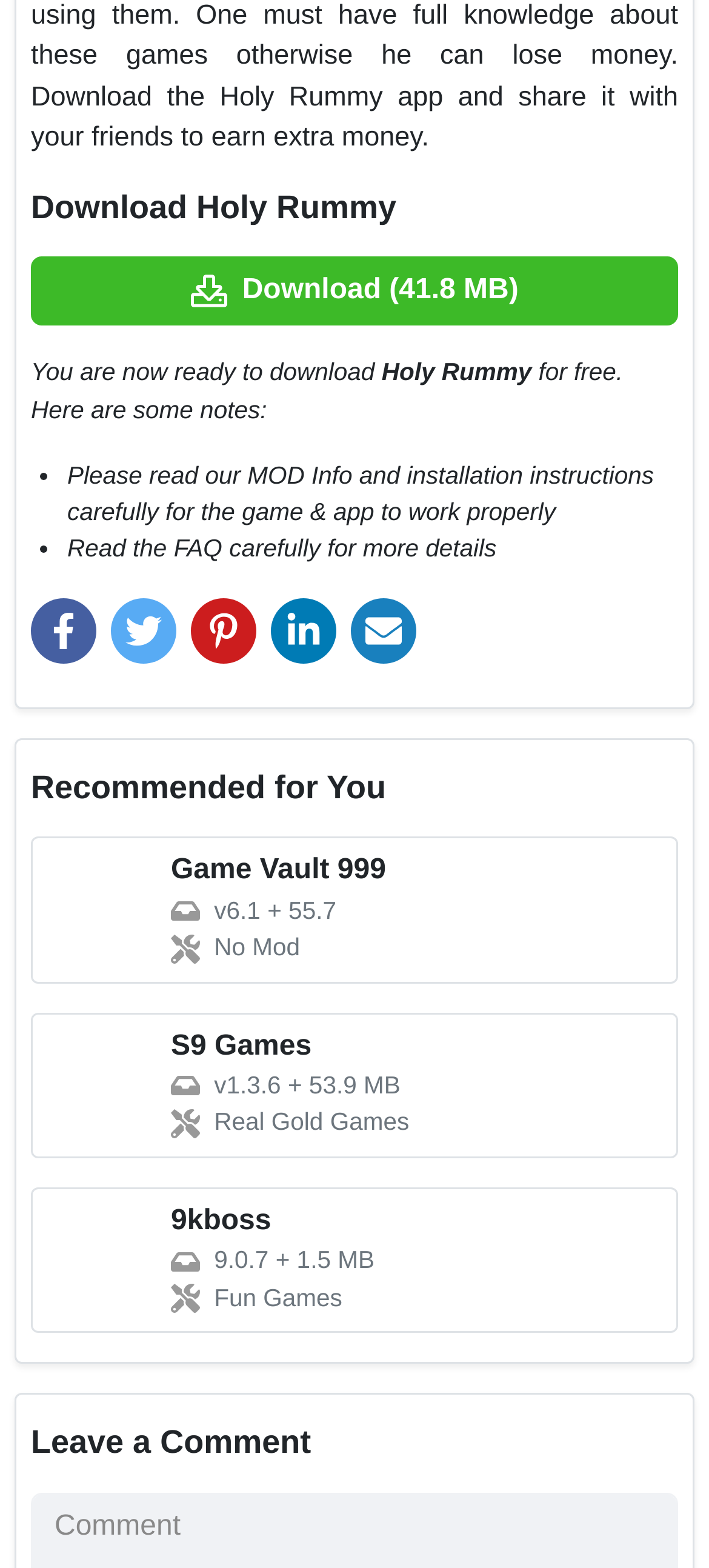Answer the following inquiry with a single word or phrase:
How many recommended games are listed?

3